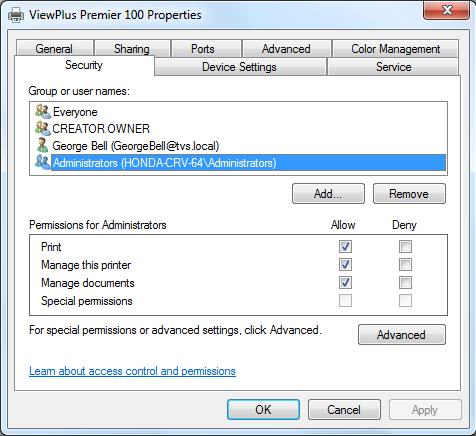Depict the image with a detailed narrative.

The image depicts a window from the ViewPlus Premier 100 printer's properties, specifically focusing on the Security settings. This interface shows the groups and users that have permissions set for the printer. In the highlighted section, the group labeled "Administrators (HONDA-CRV-64 (Administrators))" is selected, displaying the permissions associated with this group.

The permissions are outlined with checkboxes, indicating the abilities granted to administrators, including options to print, manage the printer, and manage documents. Some permissions are checked, allowing those actions, while others remain unchecked, which means those actions are denied. At the bottom of the window, there is an option for "Advanced," which suggests additional settings for special permissions. 

This screenshot illustrates crucial elements of printer management, emphasizing the importance of correctly assigning access rights to ensure proper operation within a networked environment.